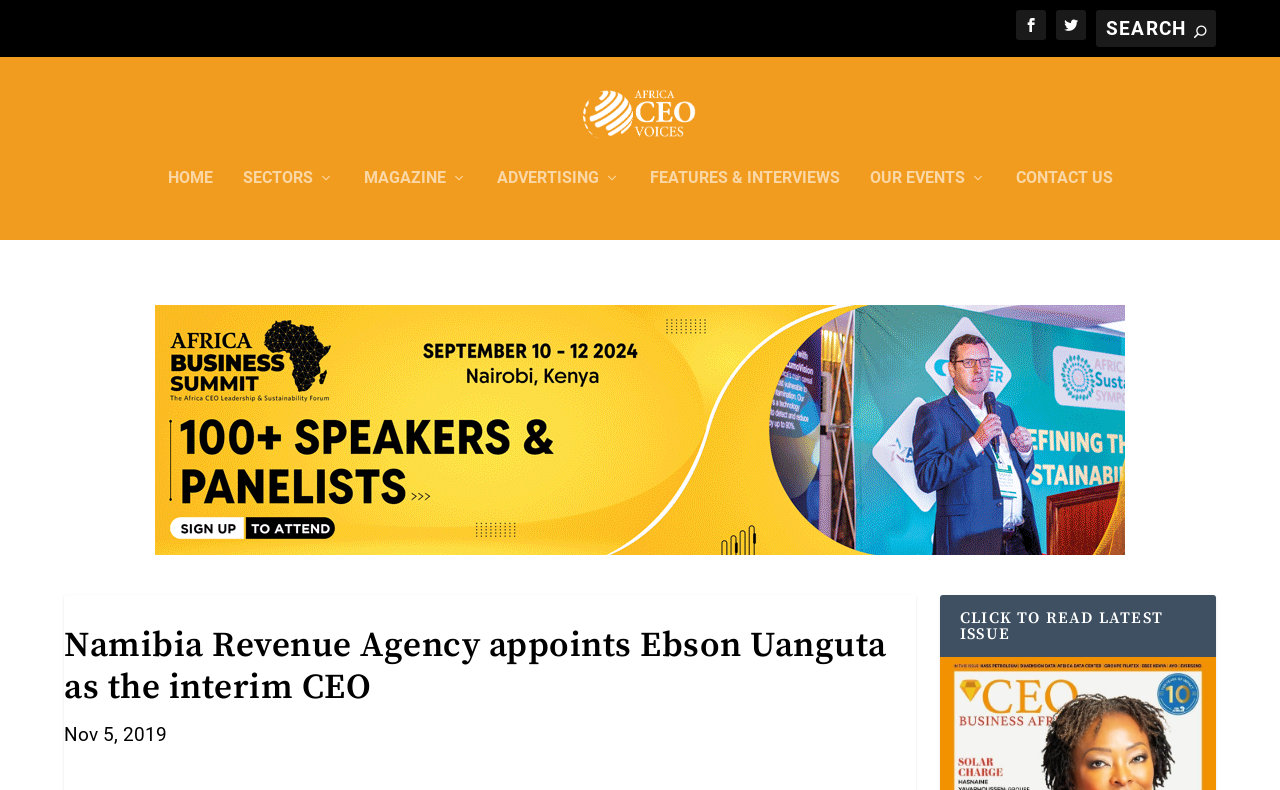What is the call-to-action in the bottom right corner?
Please use the image to provide a one-word or short phrase answer.

CLICK TO READ LATEST ISSUE